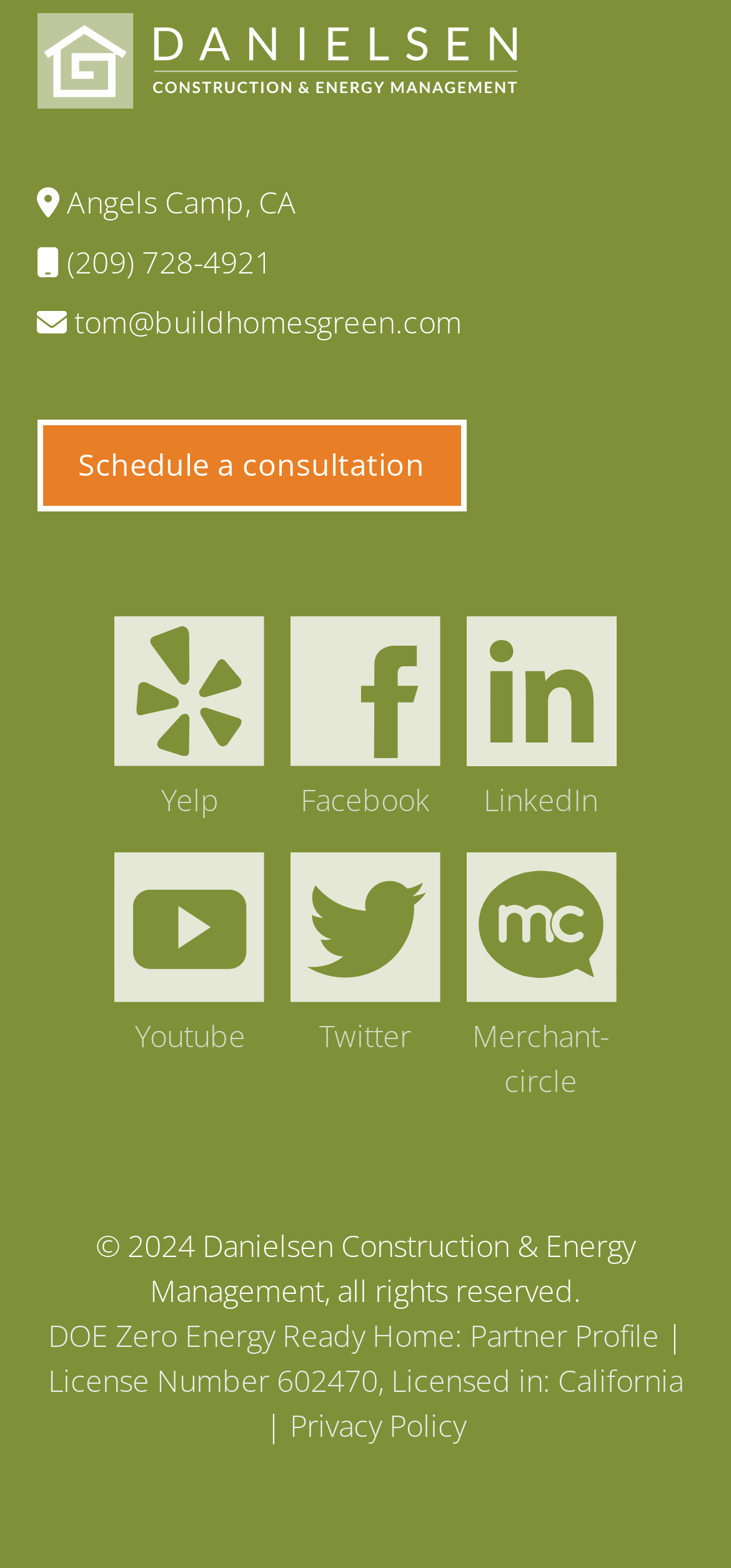Using the provided element description: "Privacy Policy", identify the bounding box coordinates. The coordinates should be four floats between 0 and 1 in the order [left, top, right, bottom].

[0.396, 0.896, 0.637, 0.922]